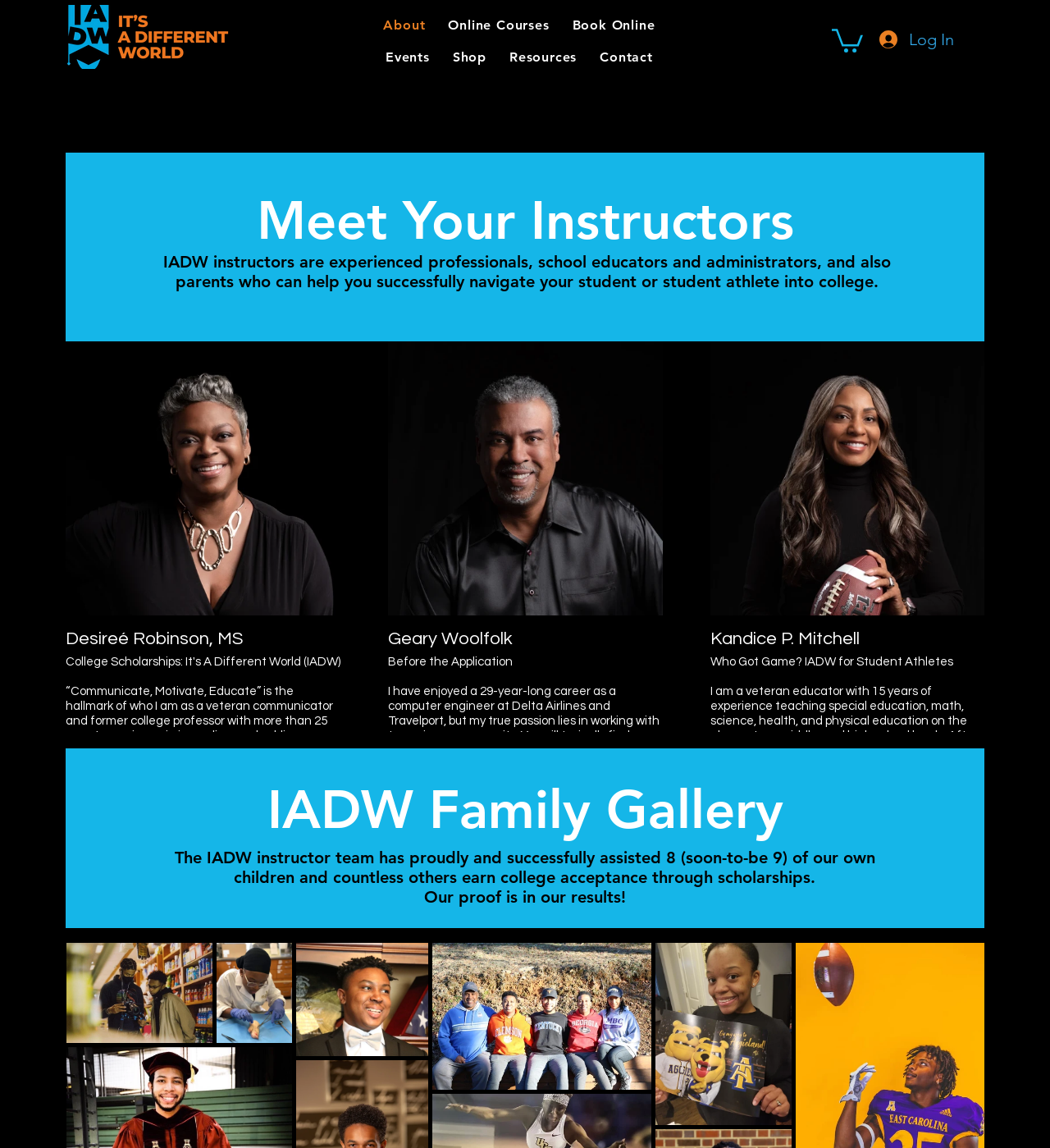Determine the coordinates of the bounding box that should be clicked to complete the instruction: "Click the IADW logo". The coordinates should be represented by four float numbers between 0 and 1: [left, top, right, bottom].

[0.062, 0.004, 0.219, 0.06]